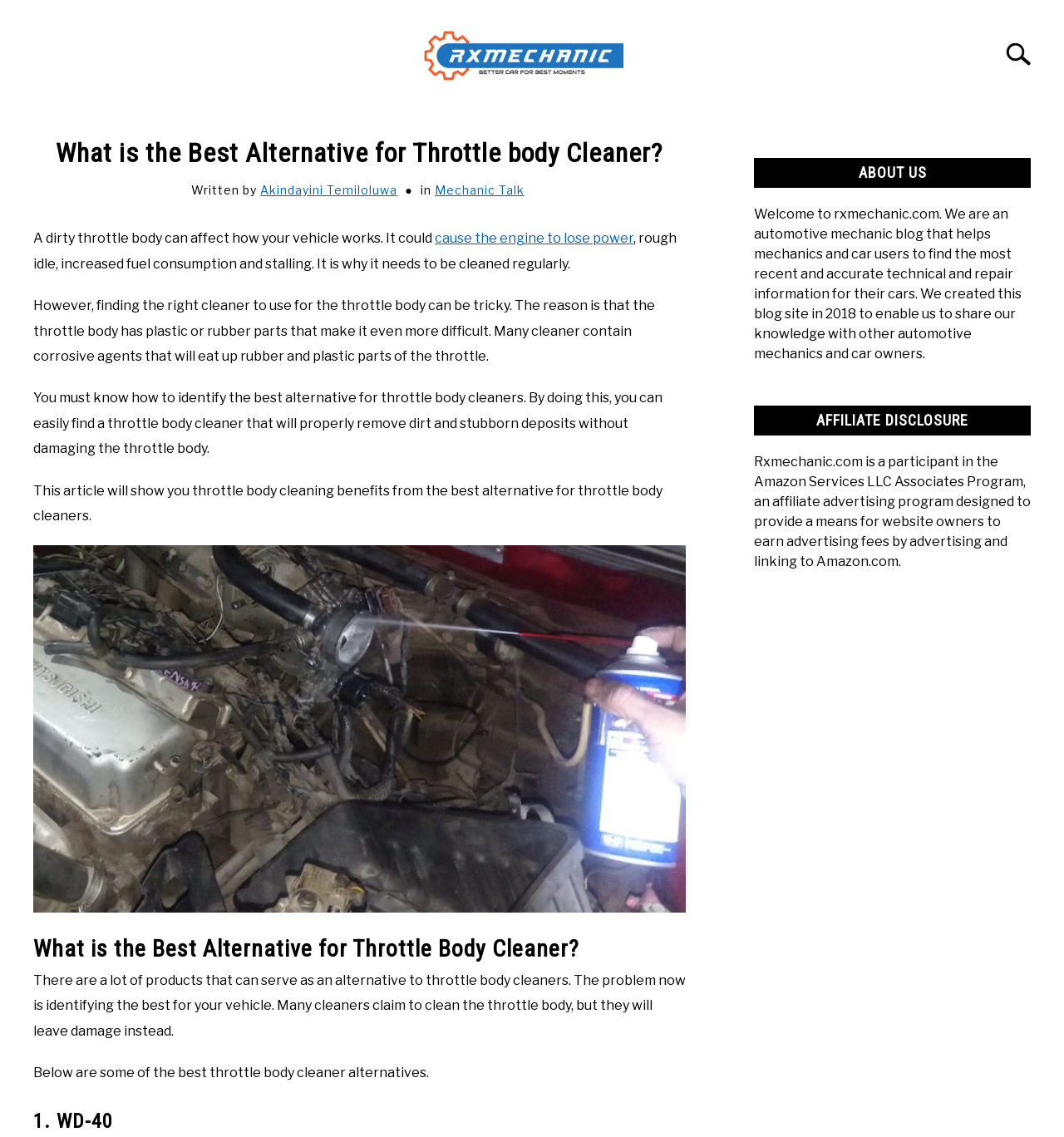Bounding box coordinates are specified in the format (top-left x, top-left y, bottom-right x, bottom-right y). All values are floating point numbers bounded between 0 and 1. Please provide the bounding box coordinate of the region this sentence describes: Mechanic Talk

[0.143, 0.095, 0.271, 0.129]